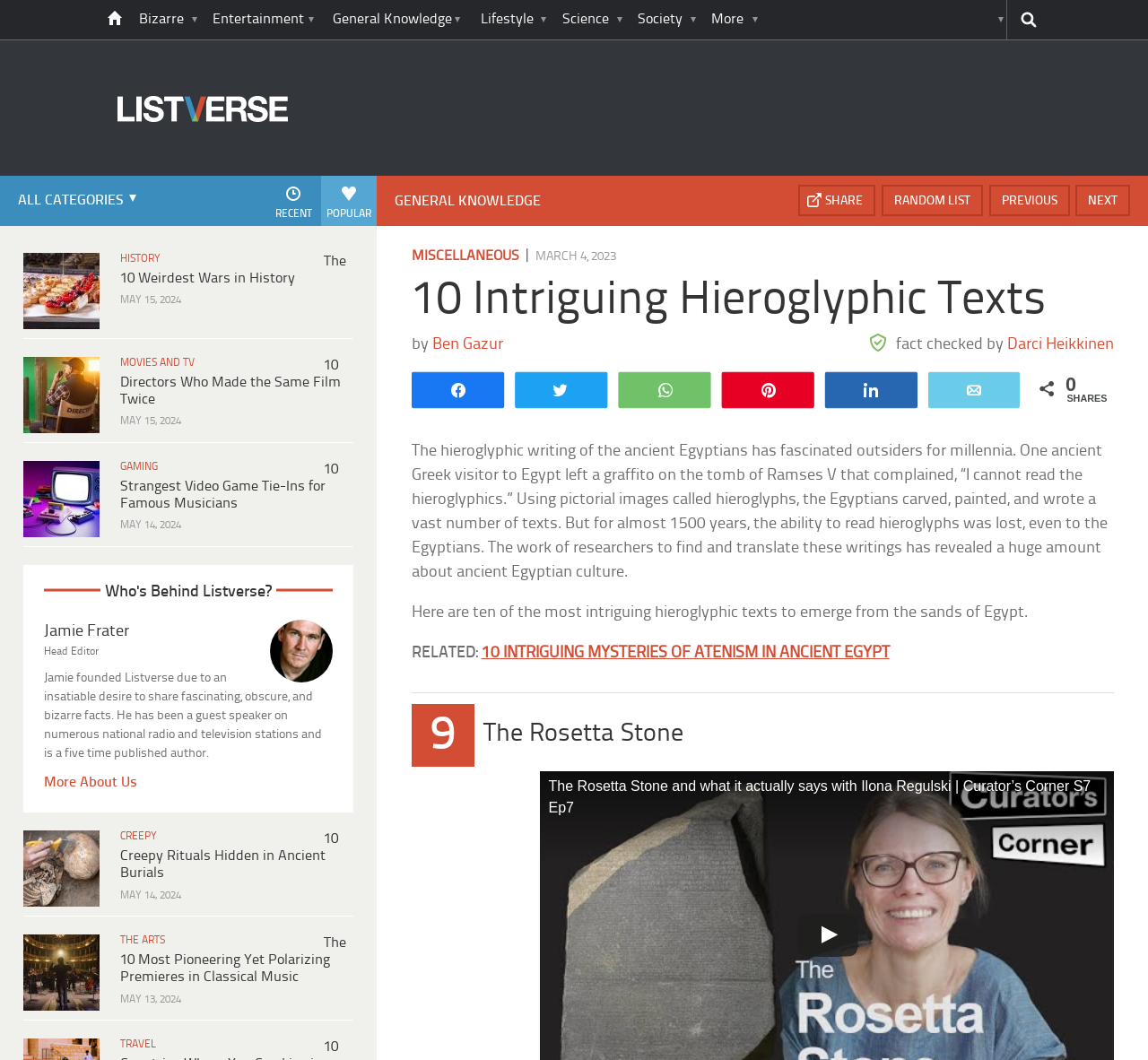Create an elaborate caption for the webpage.

This webpage is about Listverse, a website that features various lists of interesting facts and information. At the top of the page, there are several links to different categories, including "Bizarre", "Entertainment", "General Knowledge", and more. There is also a search bar and a link to the website's logo.

Below the top navigation, there are three articles or list items, each with a heading, a link to the category it belongs to, and a timestamp. The first article is about the weirdest wars in history, the second is about directors who made the same film twice, and the third is about strange video game tie-ins for famous musicians.

On the right side of the page, there is a section about the website's editor, Jamie Frater, with a photo and a brief bio. Below this section, there is another article or list item about creepy rituals hidden in ancient burials.

Further down the page, there is a section with links to navigate to the next, previous, or random list, as well as a link to share the current list. There is also a heading that reads "10 Intriguing Hieroglyphic Texts" and a brief introduction to the topic.

The main content of the page is a list of intriguing hieroglyphic texts, with a brief description of each. The list is accompanied by several links to share the content on social media or via email. At the bottom of the page, there is a related link to another list about mysteries of Atenism in ancient Egypt.

Throughout the page, there are several images, including the website's logo, a photo of the editor, and an image related to the main content. The overall layout is organized and easy to navigate, with clear headings and concise text.